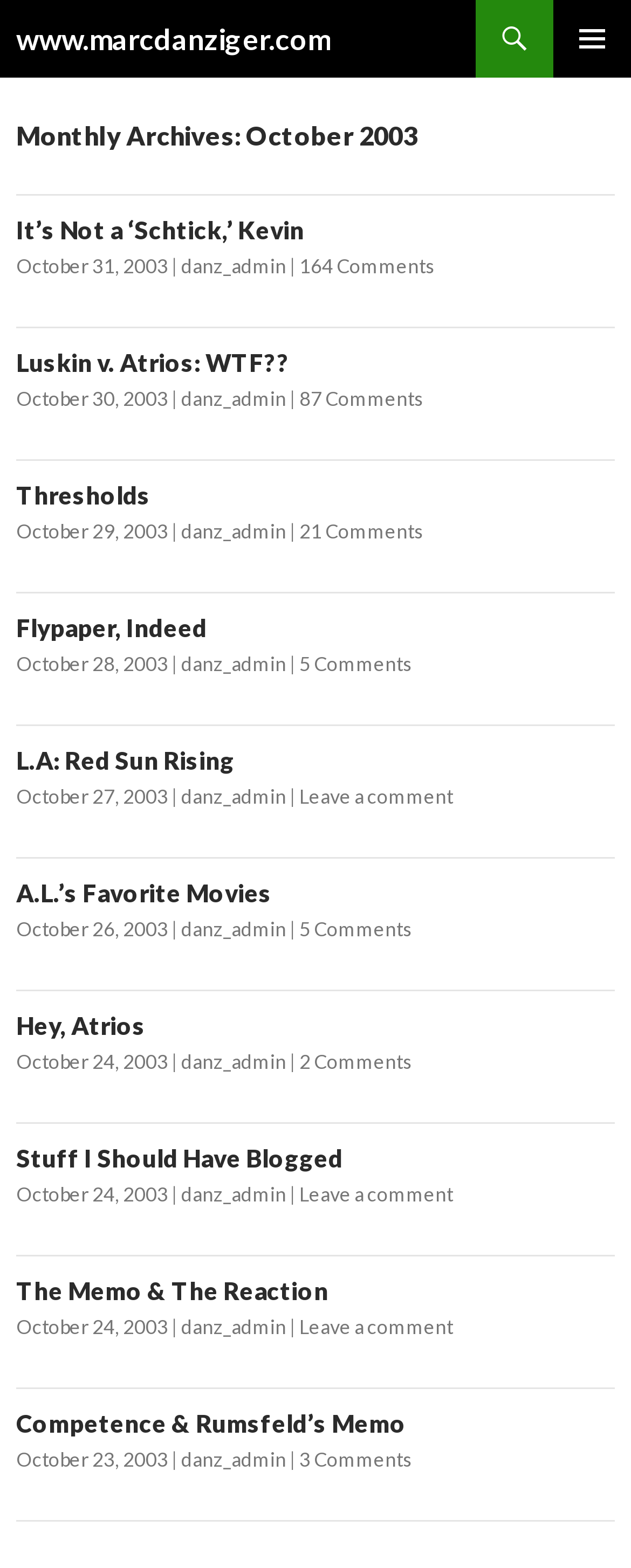Using the provided description: "Leave a comment", find the bounding box coordinates of the corresponding UI element. The output should be four float numbers between 0 and 1, in the format [left, top, right, bottom].

[0.474, 0.754, 0.718, 0.769]